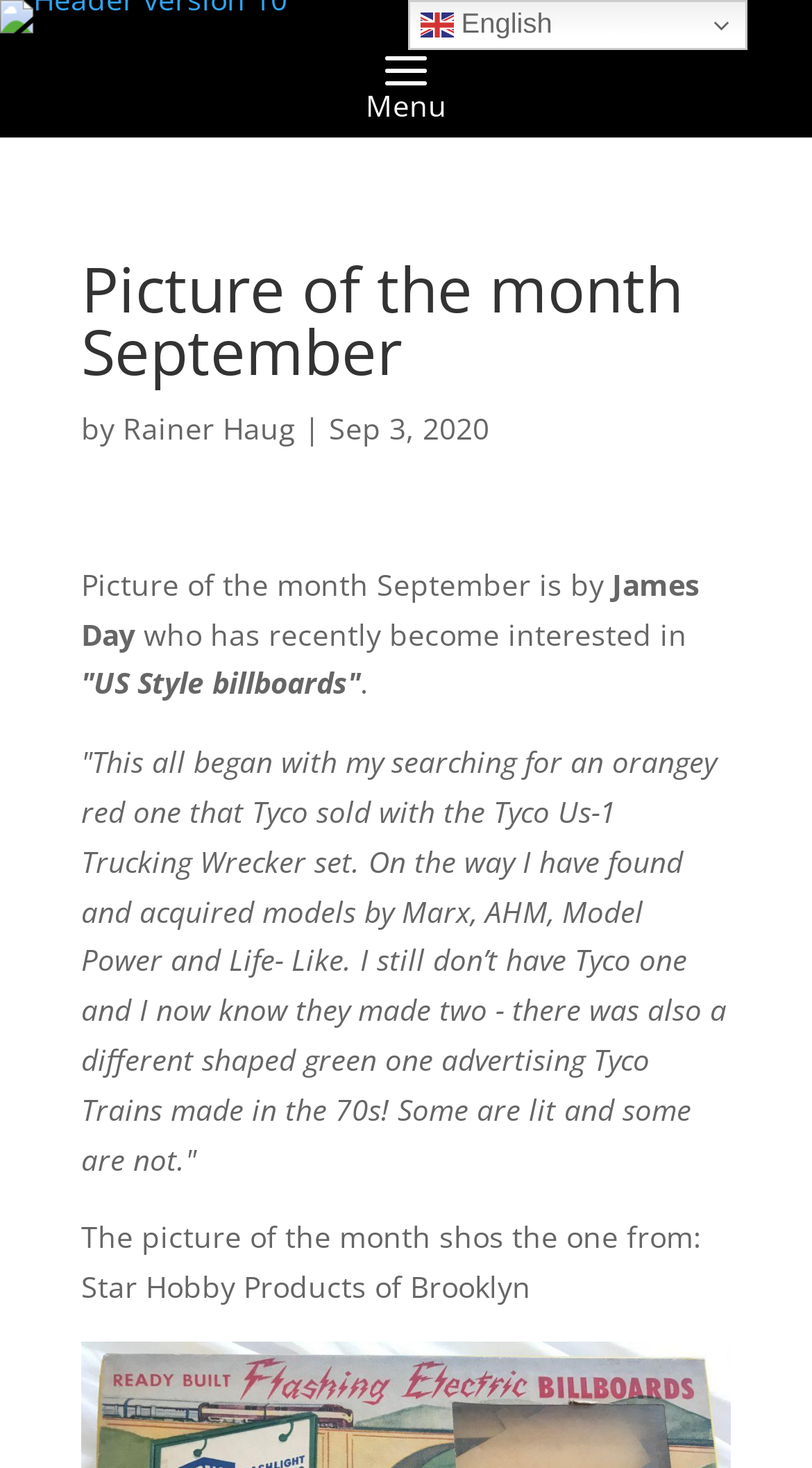What is the topic of the picture of the month?
Analyze the screenshot and provide a detailed answer to the question.

The topic of the picture of the month is mentioned in the text as 'US Style billboards' which is enclosed in double quotes and located below the text 'James Day who has recently become interested in'.